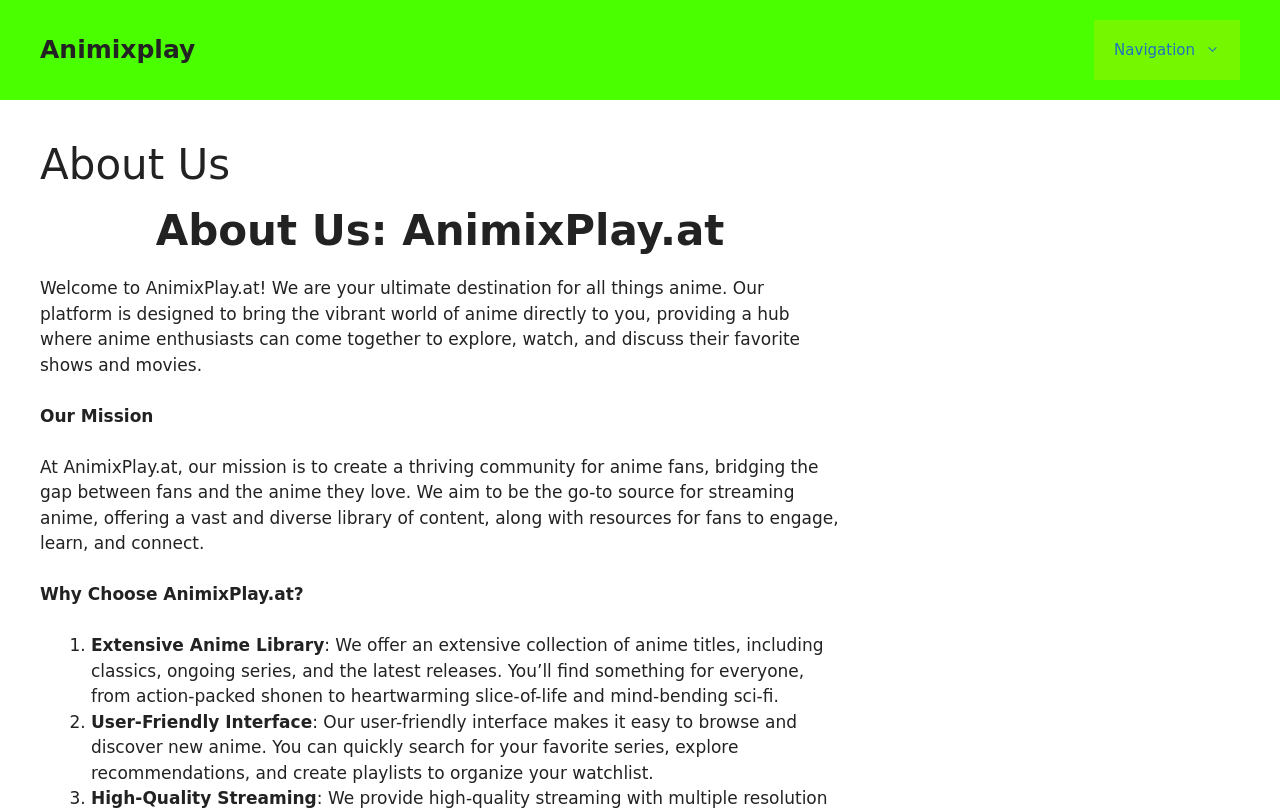Please provide a one-word or short phrase answer to the question:
What is the purpose of Animixplay?

To bring anime to users